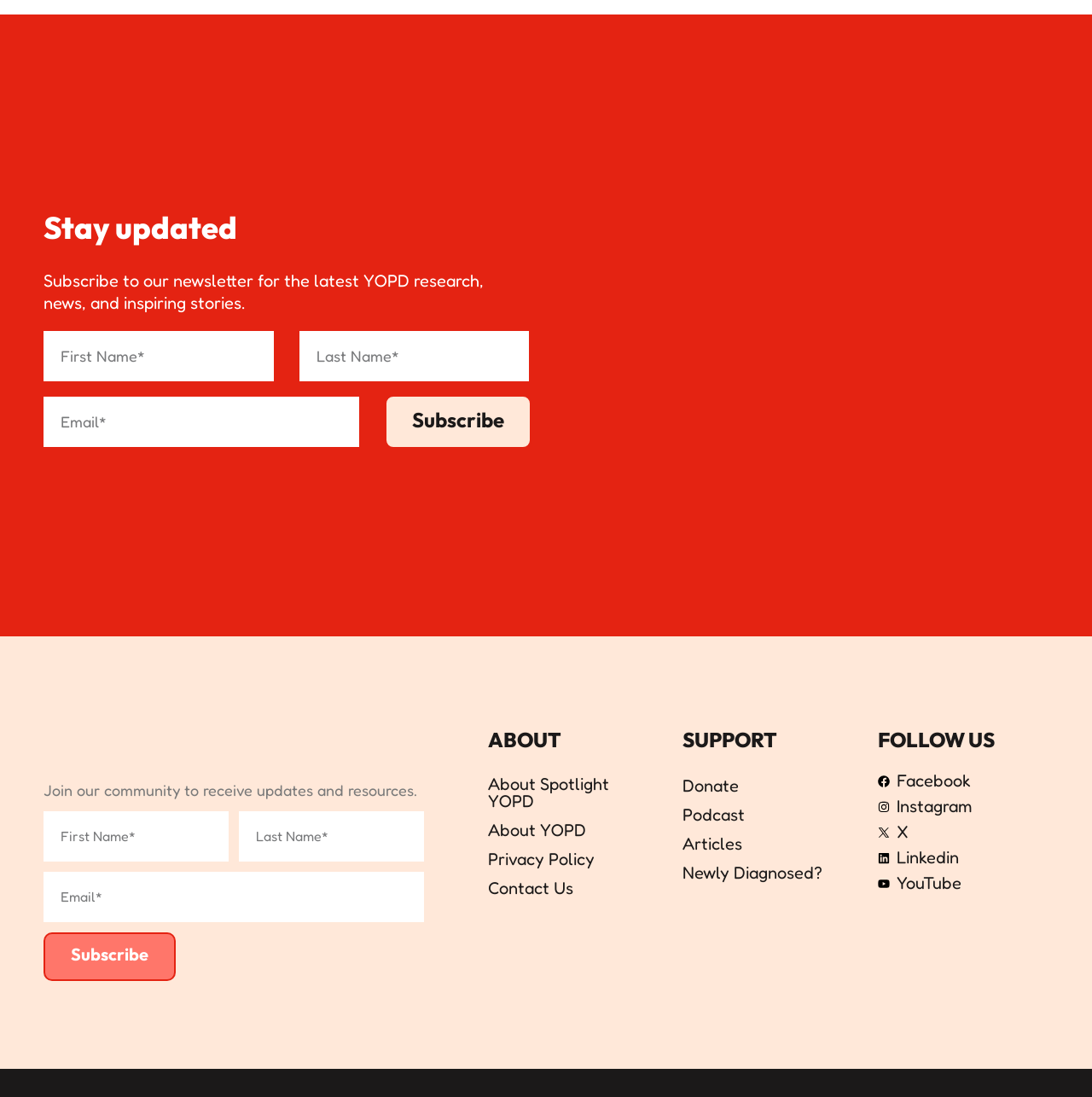Provide the bounding box coordinates for the UI element described in this sentence: "About YOPD". The coordinates should be four float values between 0 and 1, i.e., [left, top, right, bottom].

[0.447, 0.749, 0.537, 0.764]